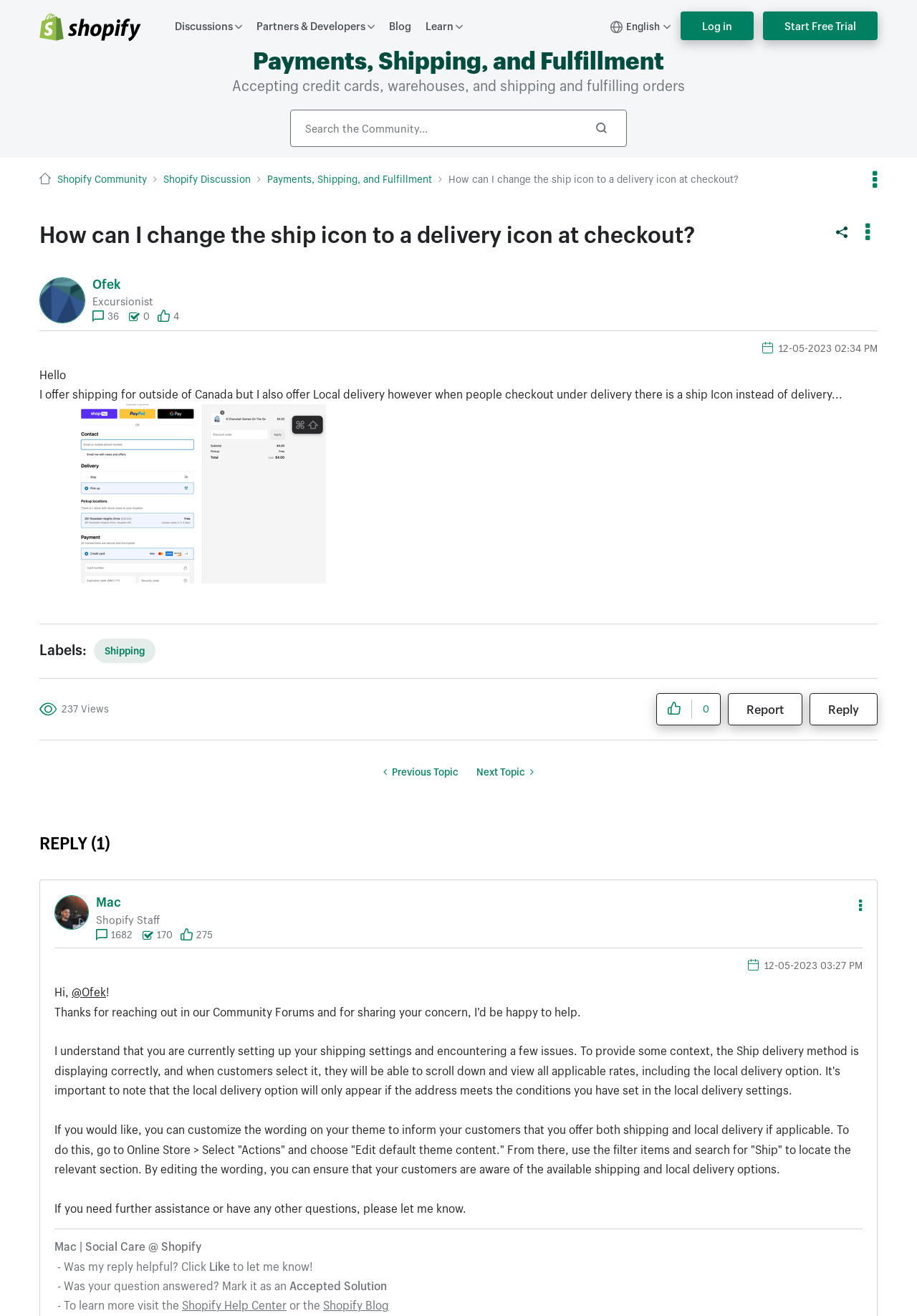Using the format (top-left x, top-left y, bottom-right x, bottom-right y), and given the element description, identify the bounding box coordinates within the screenshot: Payments, Shipping, and Fulfillment

[0.291, 0.131, 0.471, 0.141]